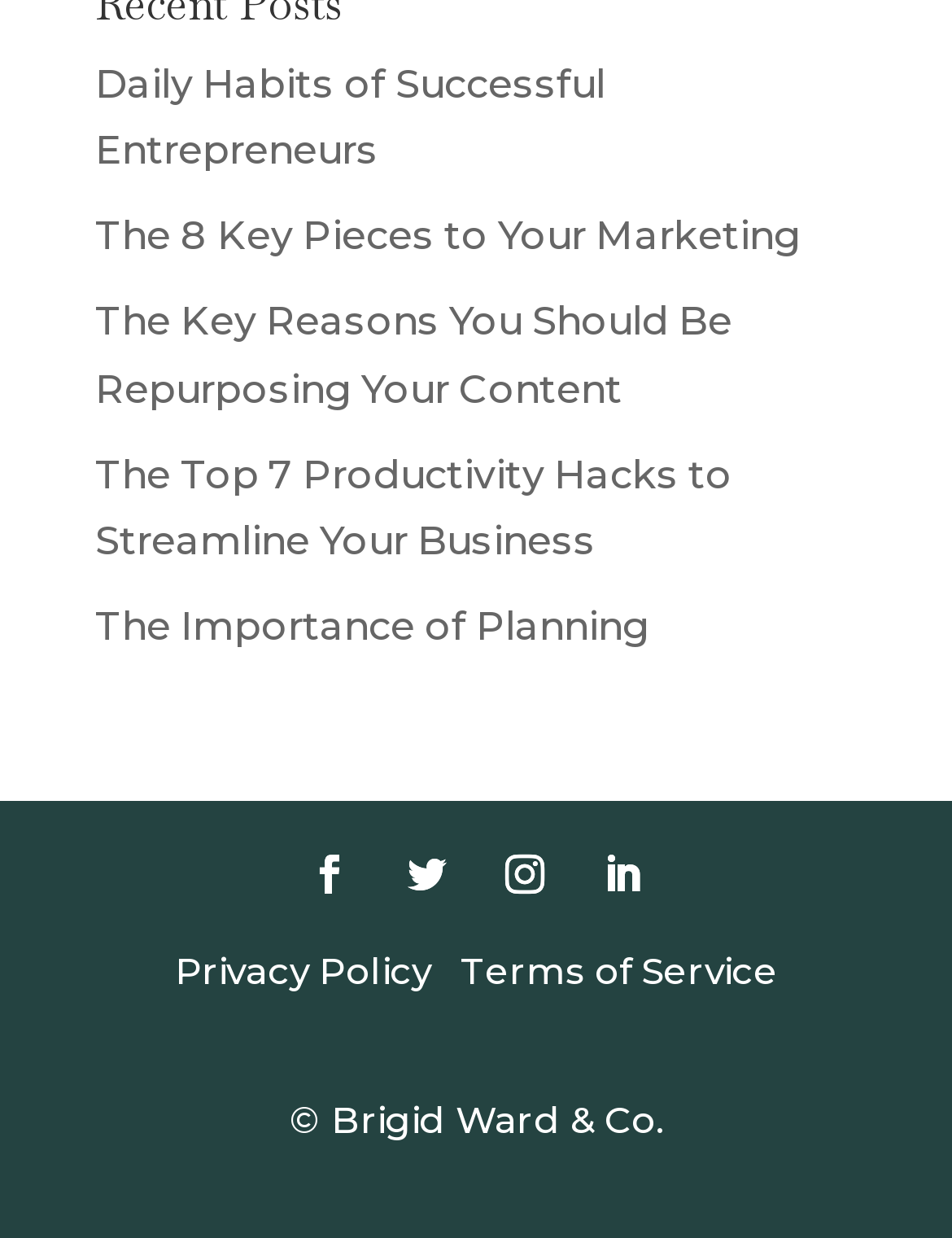Pinpoint the bounding box coordinates of the area that should be clicked to complete the following instruction: "Read about daily habits of successful entrepreneurs". The coordinates must be given as four float numbers between 0 and 1, i.e., [left, top, right, bottom].

[0.1, 0.049, 0.636, 0.14]